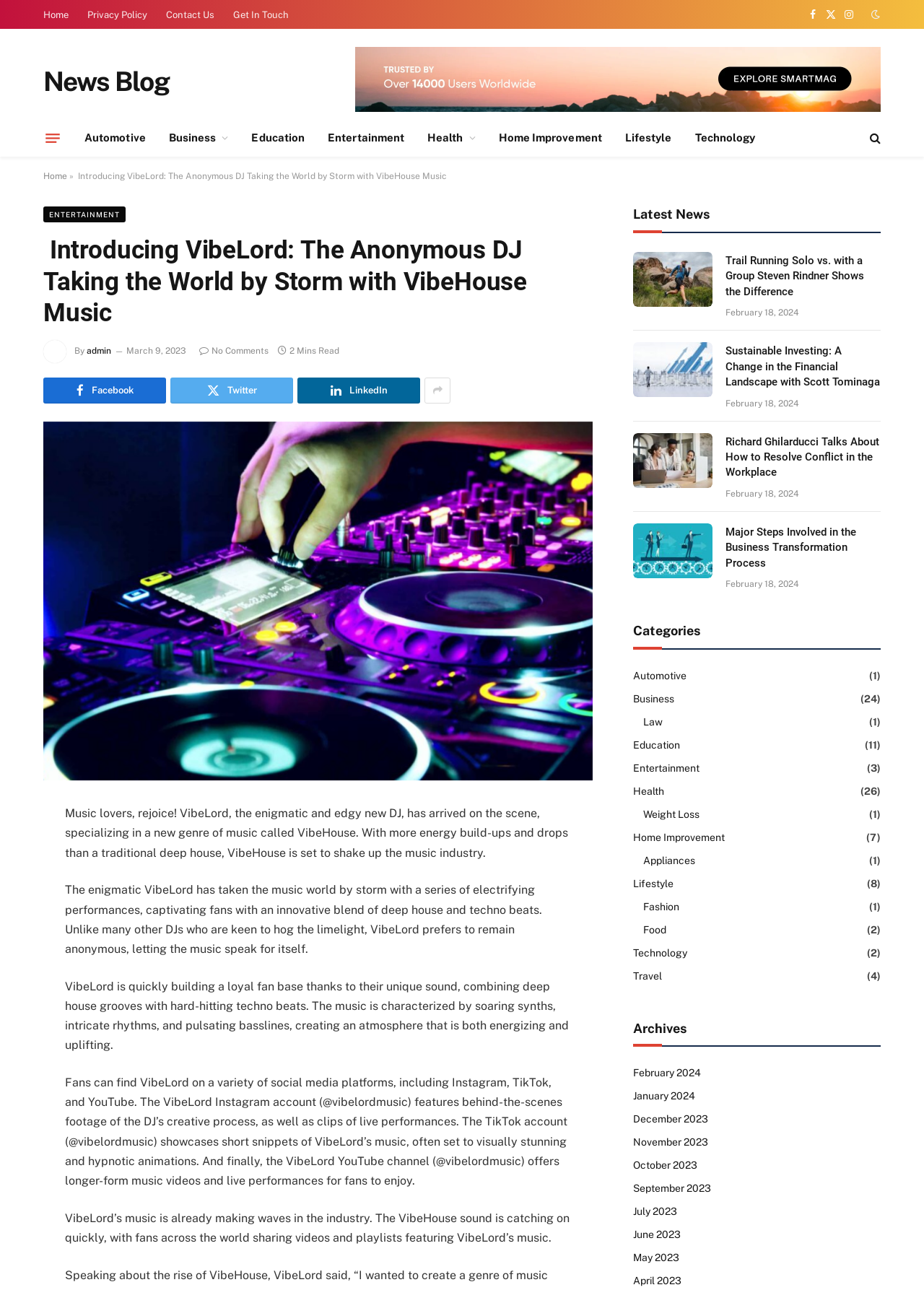Locate the bounding box coordinates of the area where you should click to accomplish the instruction: "Check the 'ENTERTAINMENT' category".

[0.047, 0.16, 0.136, 0.173]